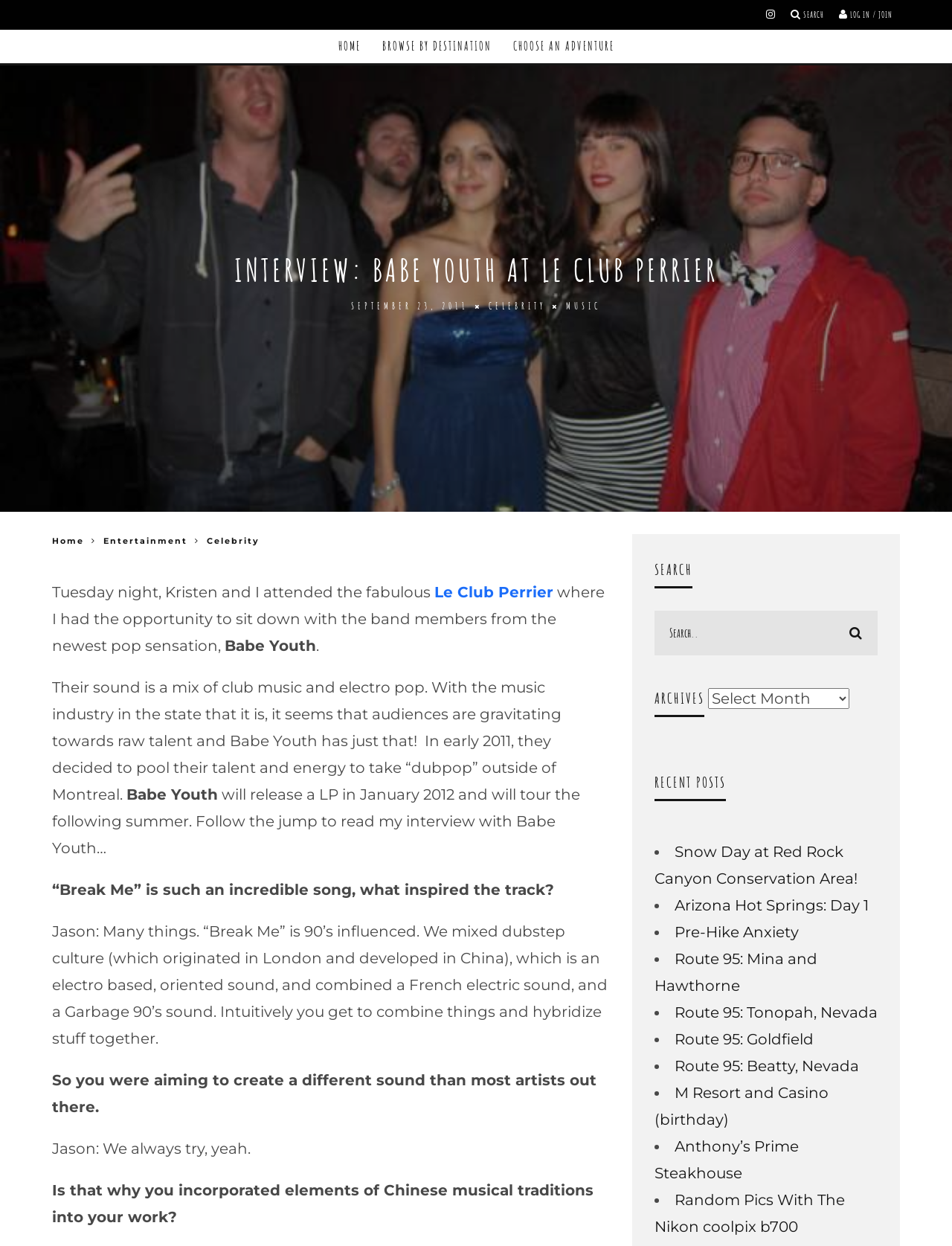Locate the bounding box coordinates of the item that should be clicked to fulfill the instruction: "Click on the Home link".

[0.346, 0.024, 0.388, 0.051]